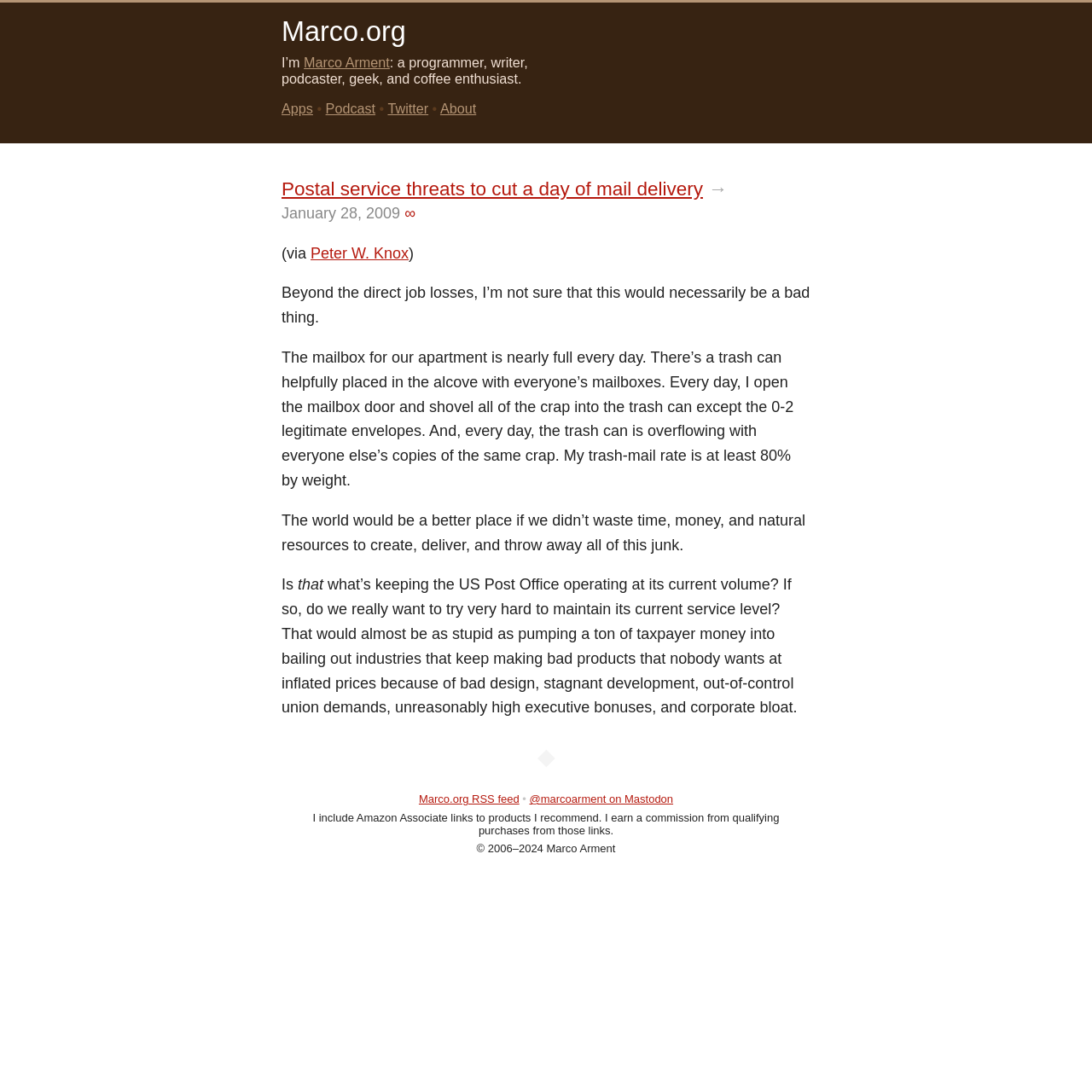From the webpage screenshot, predict the bounding box of the UI element that matches this description: "Marco Arment".

[0.278, 0.05, 0.357, 0.064]